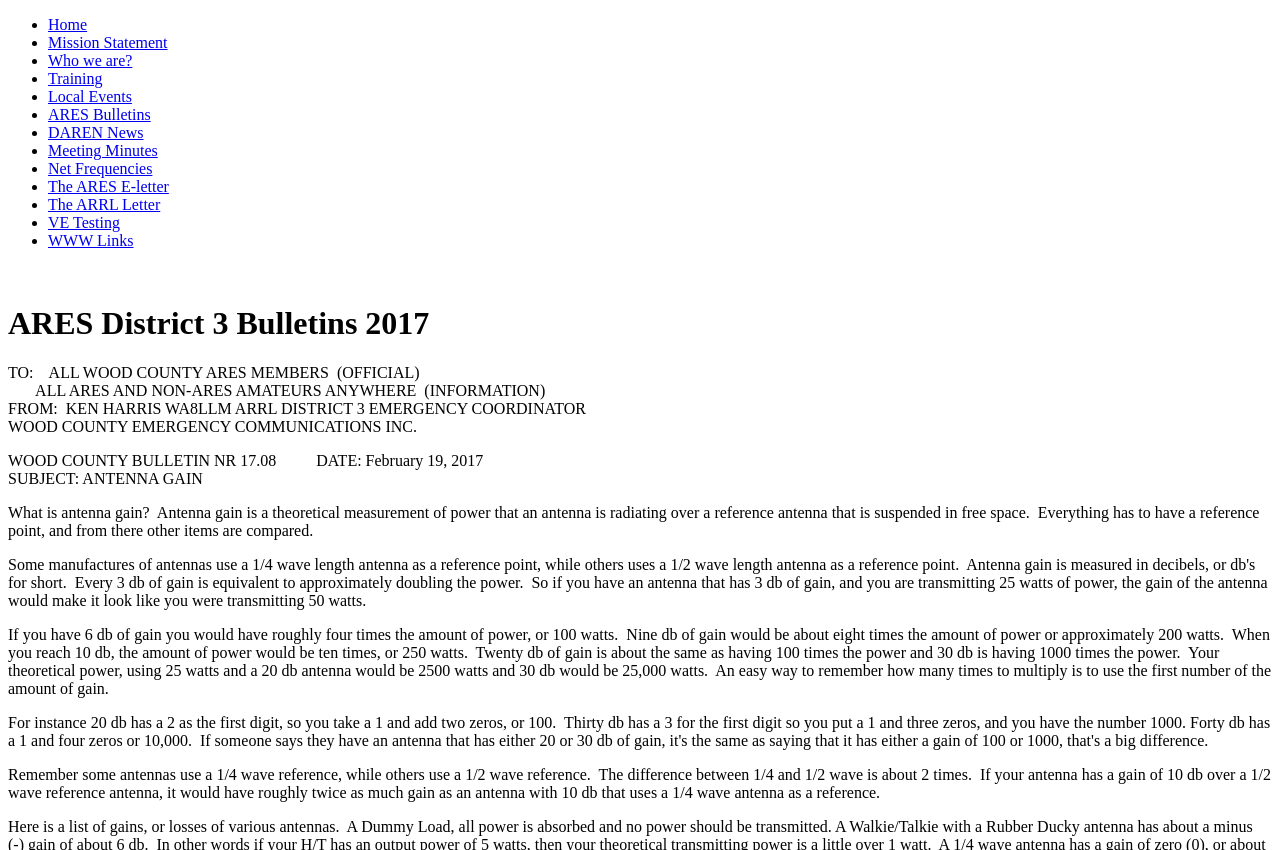What is the date of the bulletin?
Respond to the question with a single word or phrase according to the image.

February 19, 2017